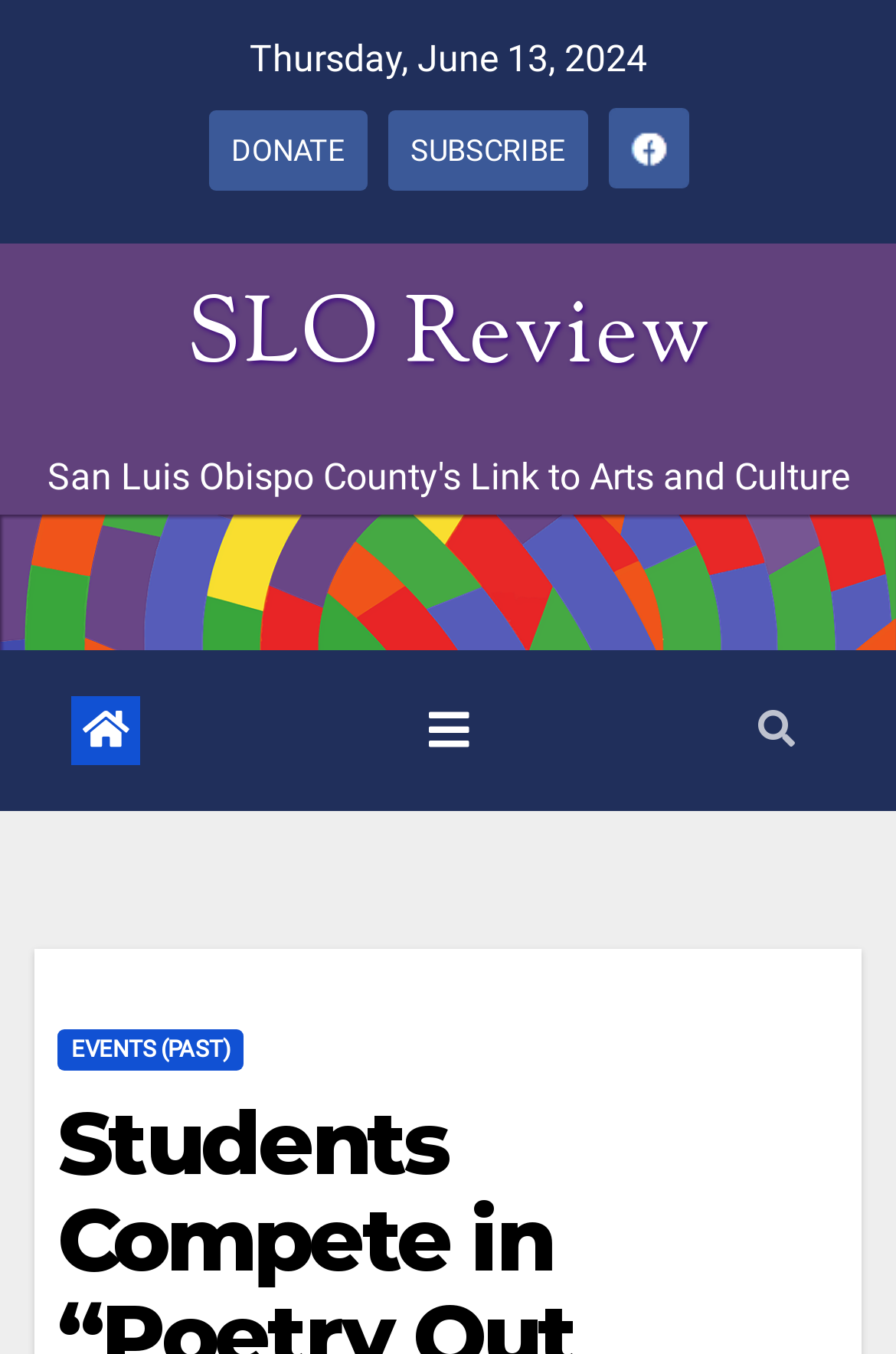Identify the bounding box for the UI element specified in this description: "Subscribe". The coordinates must be four float numbers between 0 and 1, formatted as [left, top, right, bottom].

[0.432, 0.081, 0.655, 0.141]